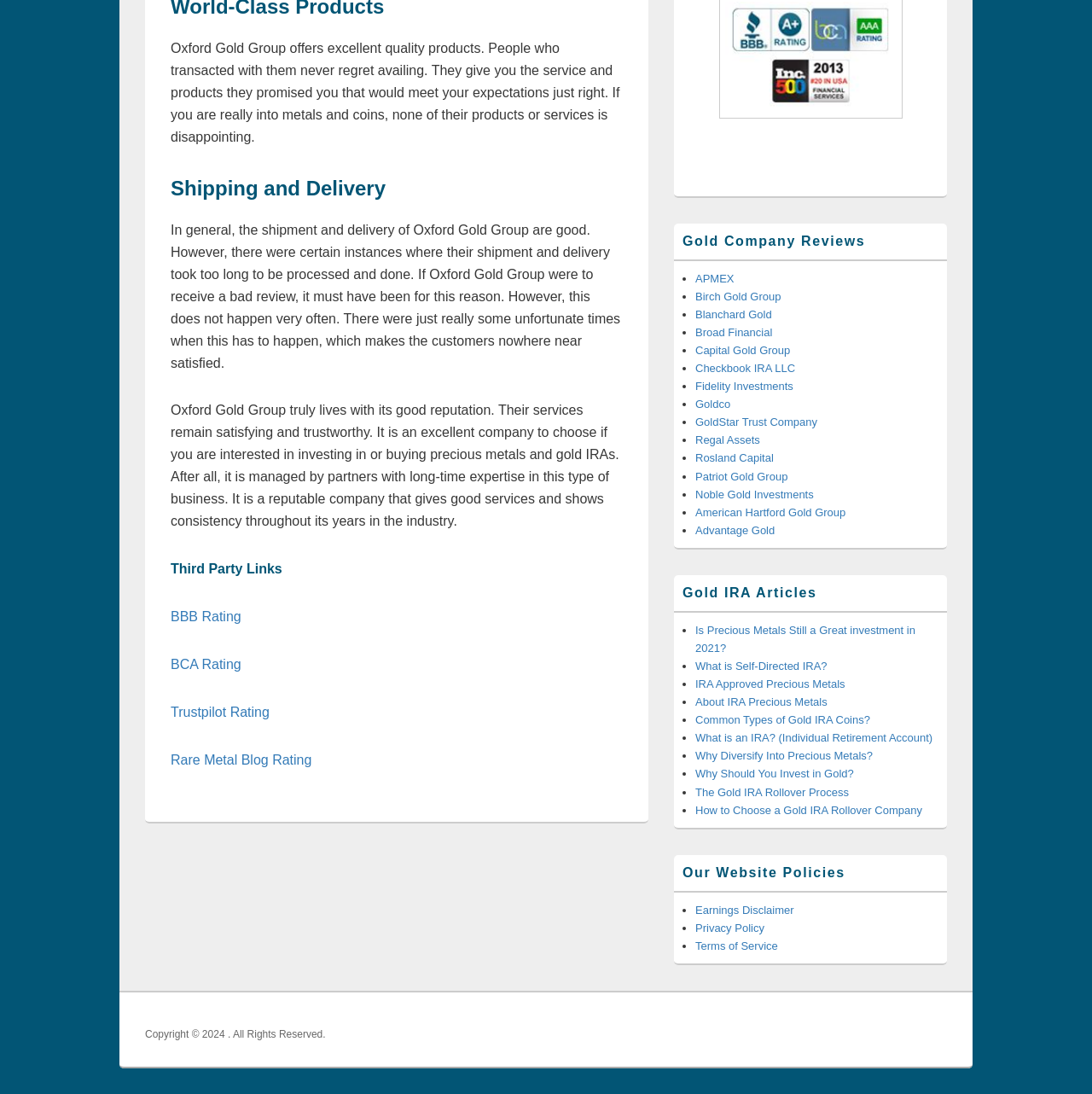Find the bounding box coordinates of the element to click in order to complete this instruction: "Learn about 'What is Self-Directed IRA?'". The bounding box coordinates must be four float numbers between 0 and 1, denoted as [left, top, right, bottom].

[0.637, 0.603, 0.758, 0.615]